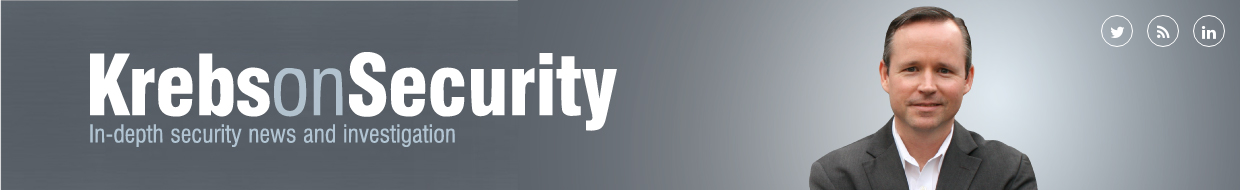Paint a vivid picture of the image with your description.

The image features a professional header for the website "Krebs on Security," which is dedicated to providing in-depth news and investigation on cybersecurity topics. Prominently displayed is the name "Krebs on Security," presented in bold, eye-catching typography, underscoring the emphasis on detailed security reporting. Below the name, a tagline reads "In-depth security news and investigation," which encapsulates the site's mission. Adjacent to the text, there is a professional photograph of a man dressed in a suit, further enhancing the authoritative tone of the site. The background is a gradient of subtle gray, lending a polished and modern aesthetic to the overall design. Icons for social media links are positioned at the top right corner, inviting visitors to engage with the platform across various channels.